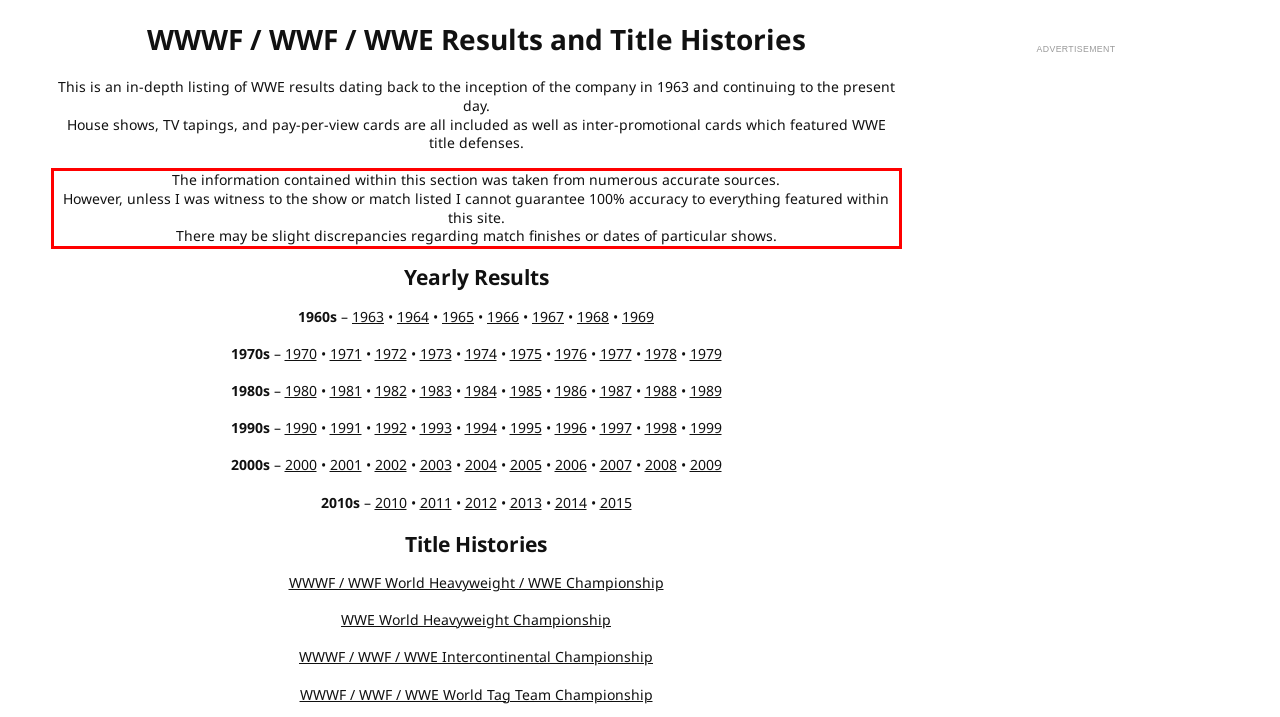You have a screenshot of a webpage with a red bounding box. Identify and extract the text content located inside the red bounding box.

The information contained within this section was taken from numerous accurate sources. However, unless I was witness to the show or match listed I cannot guarantee 100% accuracy to everything featured within this site. There may be slight discrepancies regarding match finishes or dates of particular shows.